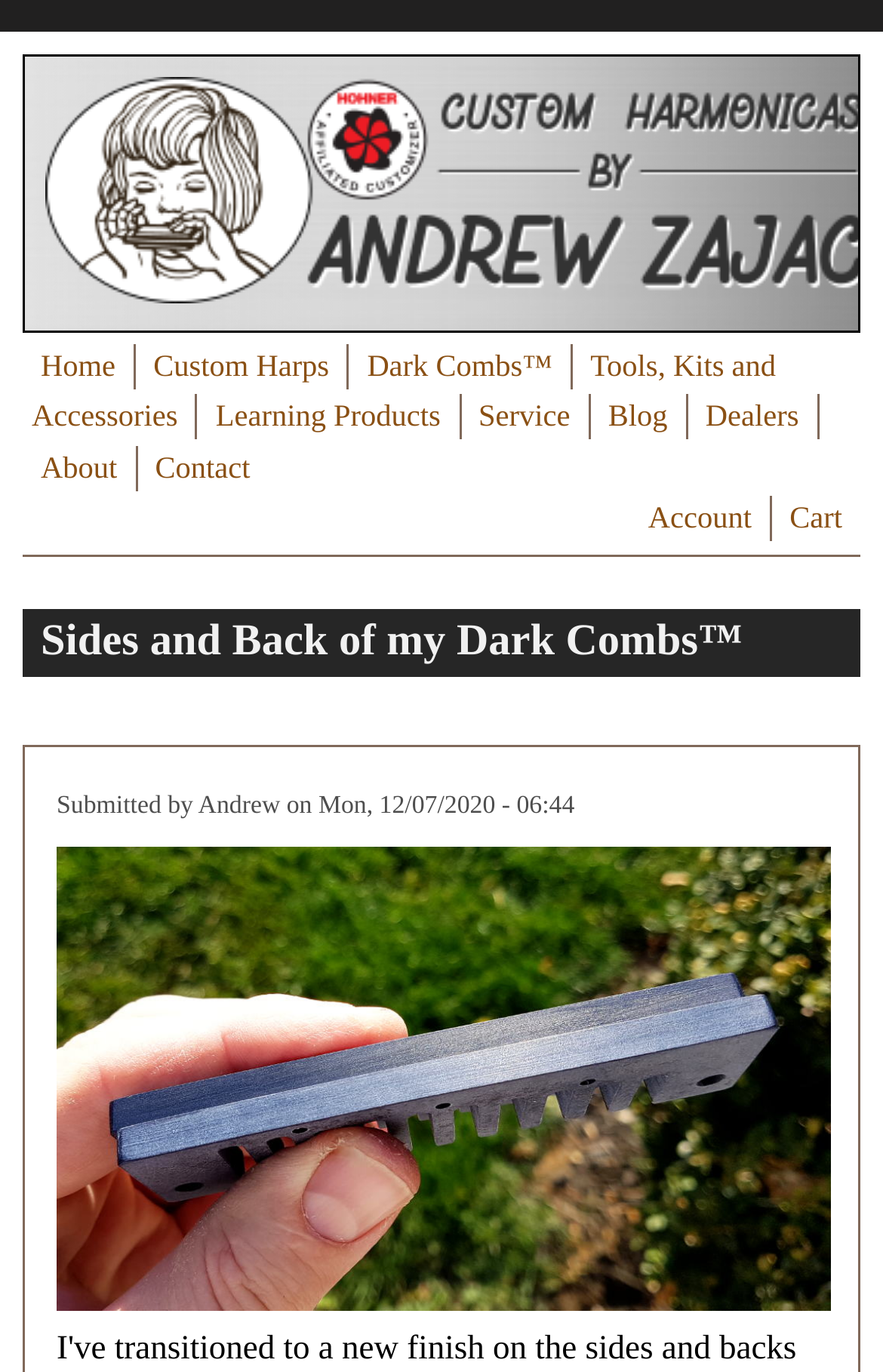Locate the bounding box coordinates of the region to be clicked to comply with the following instruction: "access account". The coordinates must be four float numbers between 0 and 1, in the form [left, top, right, bottom].

[0.724, 0.361, 0.862, 0.393]